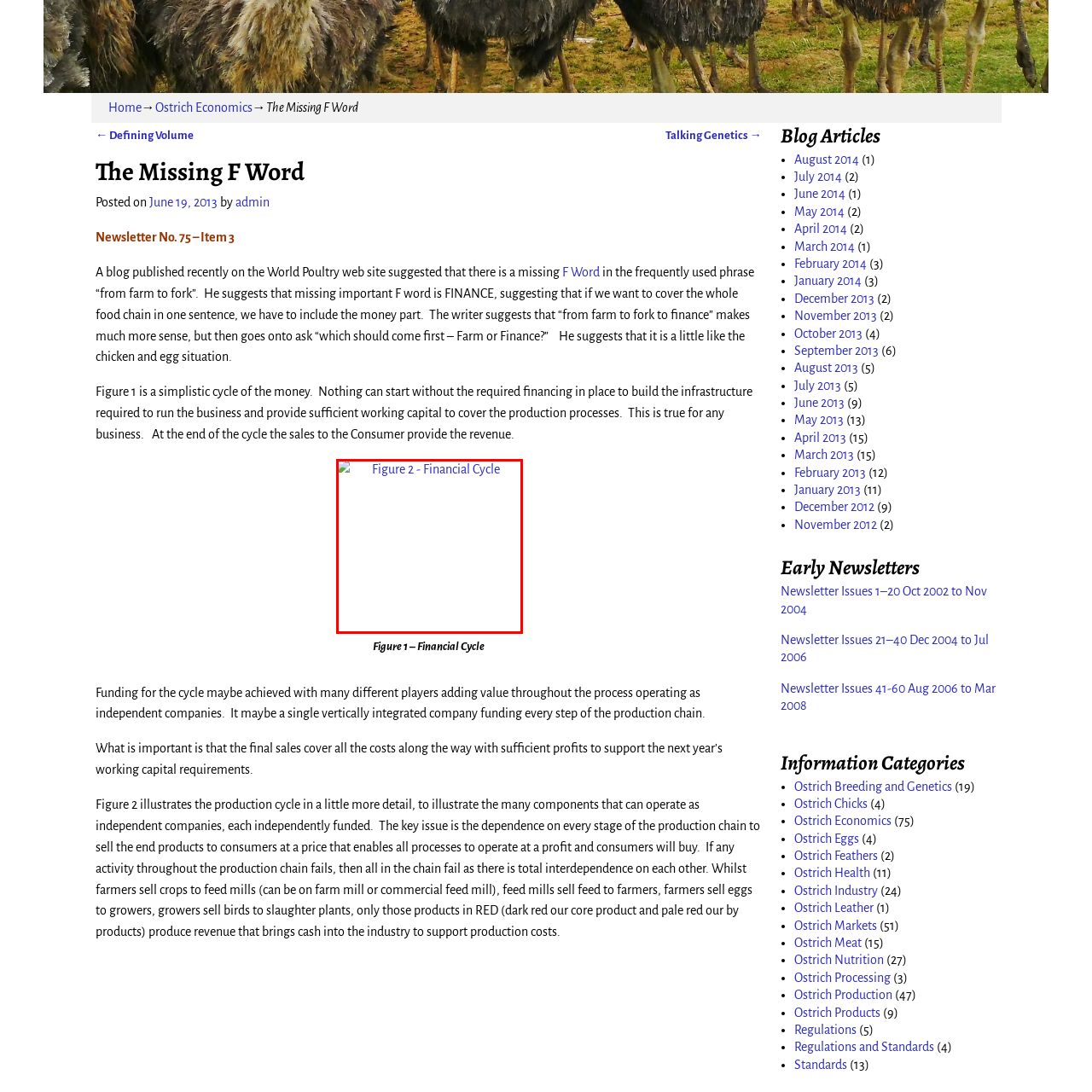What would happen without synchronized financial backing?
Focus on the section of the image inside the red bounding box and offer an in-depth answer to the question, utilizing the information visible in the image.

According to the caption, without synchronized financial backing, the entire system of agricultural and food production chains risks failure, emphasizing the necessity of adequate funding for successful business progression.